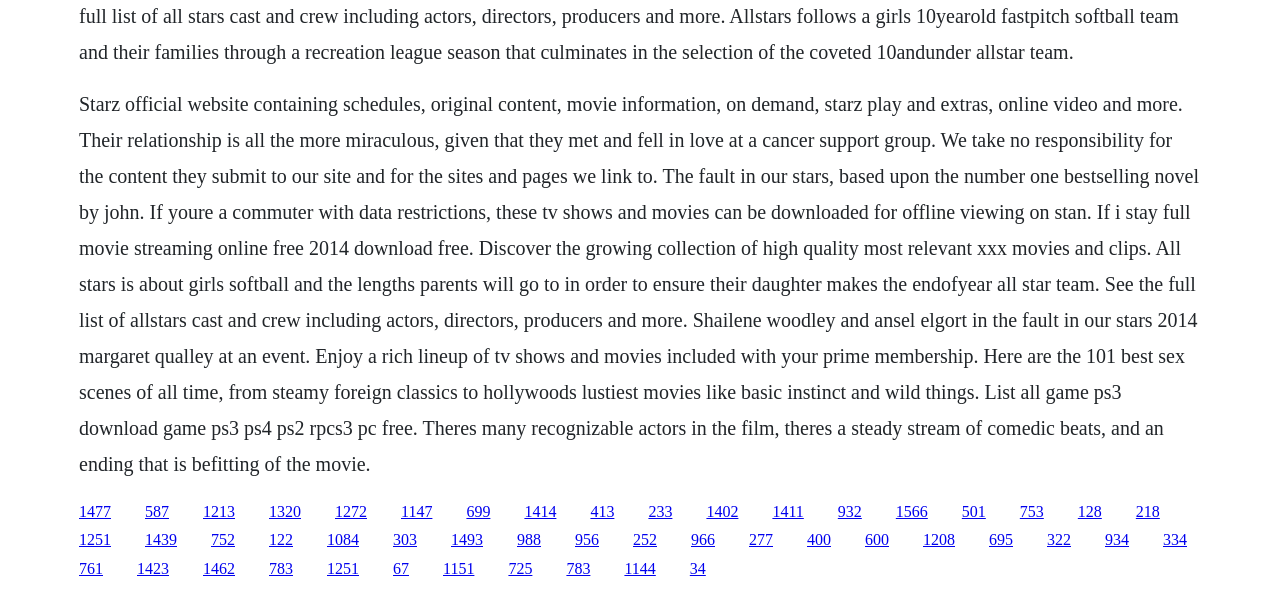Give a concise answer using only one word or phrase for this question:
What is the main topic of this webpage?

Movies and TV shows